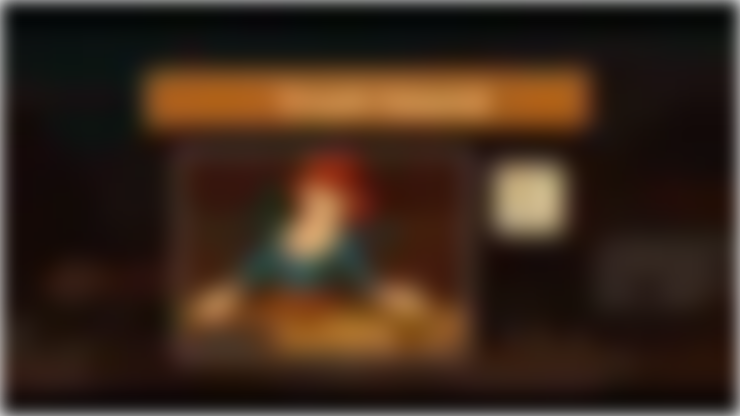What is the dominant color of the character's outfit?
Give a single word or phrase as your answer by examining the image.

Blue